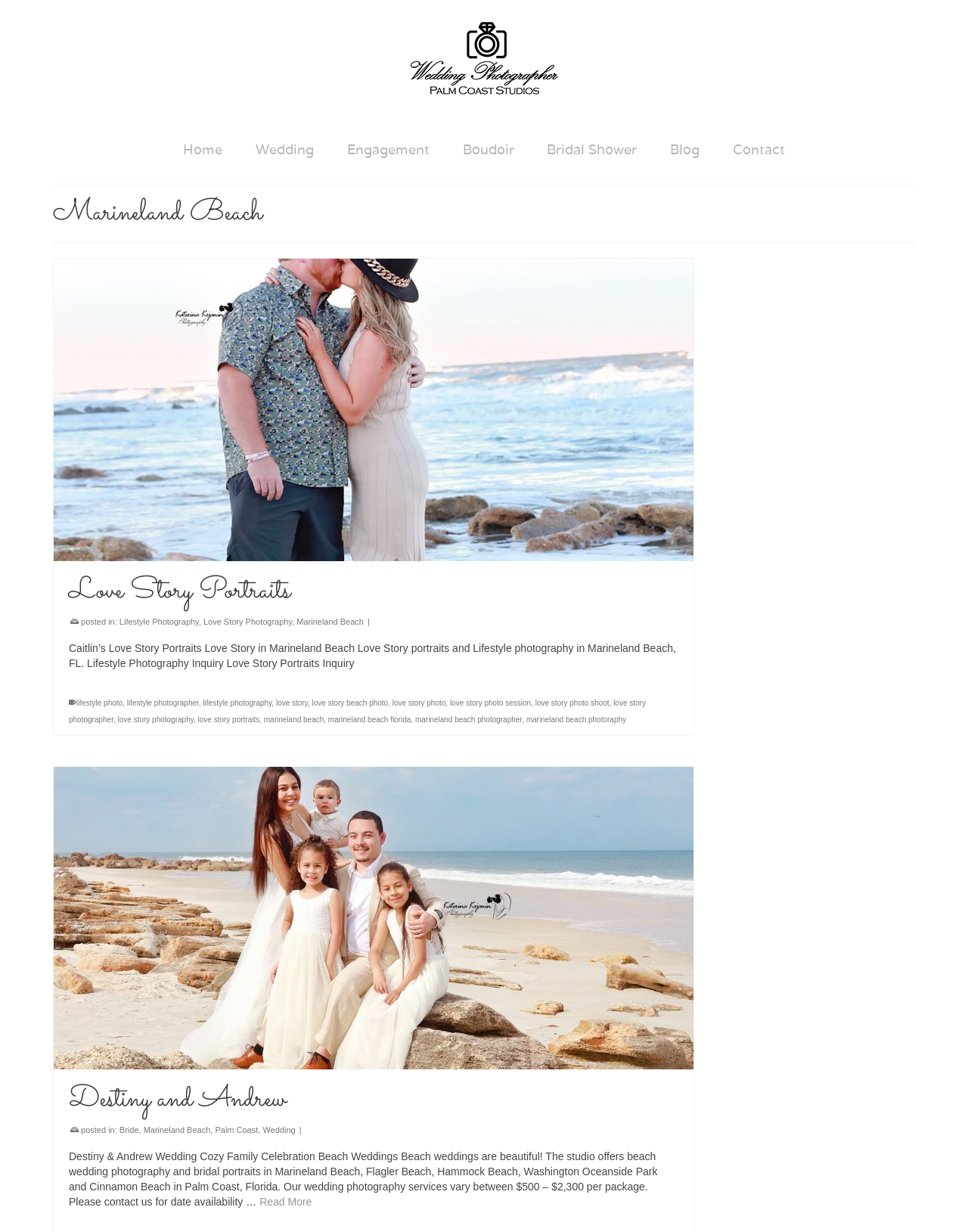Find the bounding box coordinates of the element's region that should be clicked in order to follow the given instruction: "Read 'Destiny and Andrew' blog post". The coordinates should consist of four float numbers between 0 and 1, i.e., [left, top, right, bottom].

[0.268, 0.97, 0.322, 0.98]